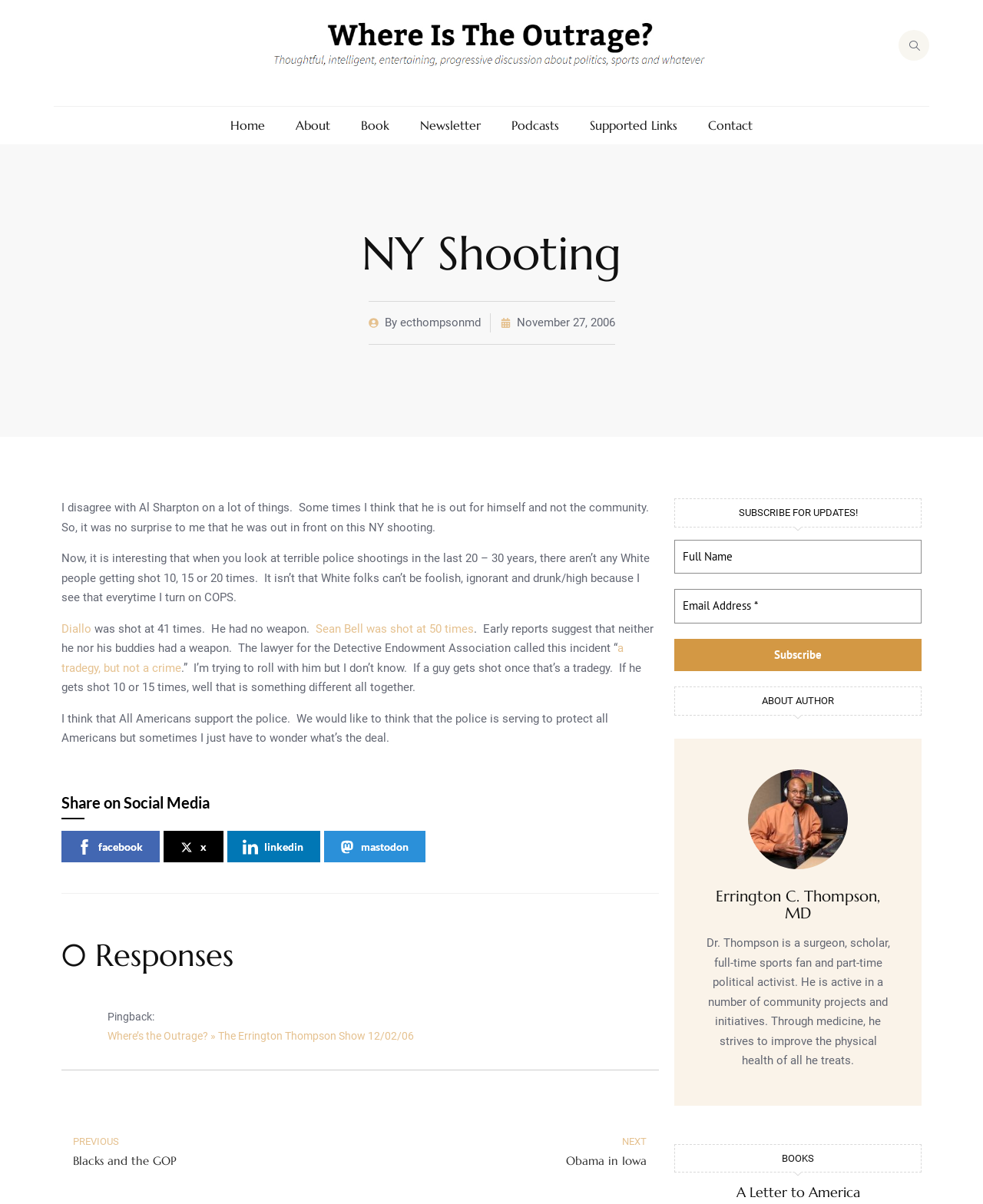Show the bounding box coordinates of the element that should be clicked to complete the task: "Contact Chih-Chung Ting".

None